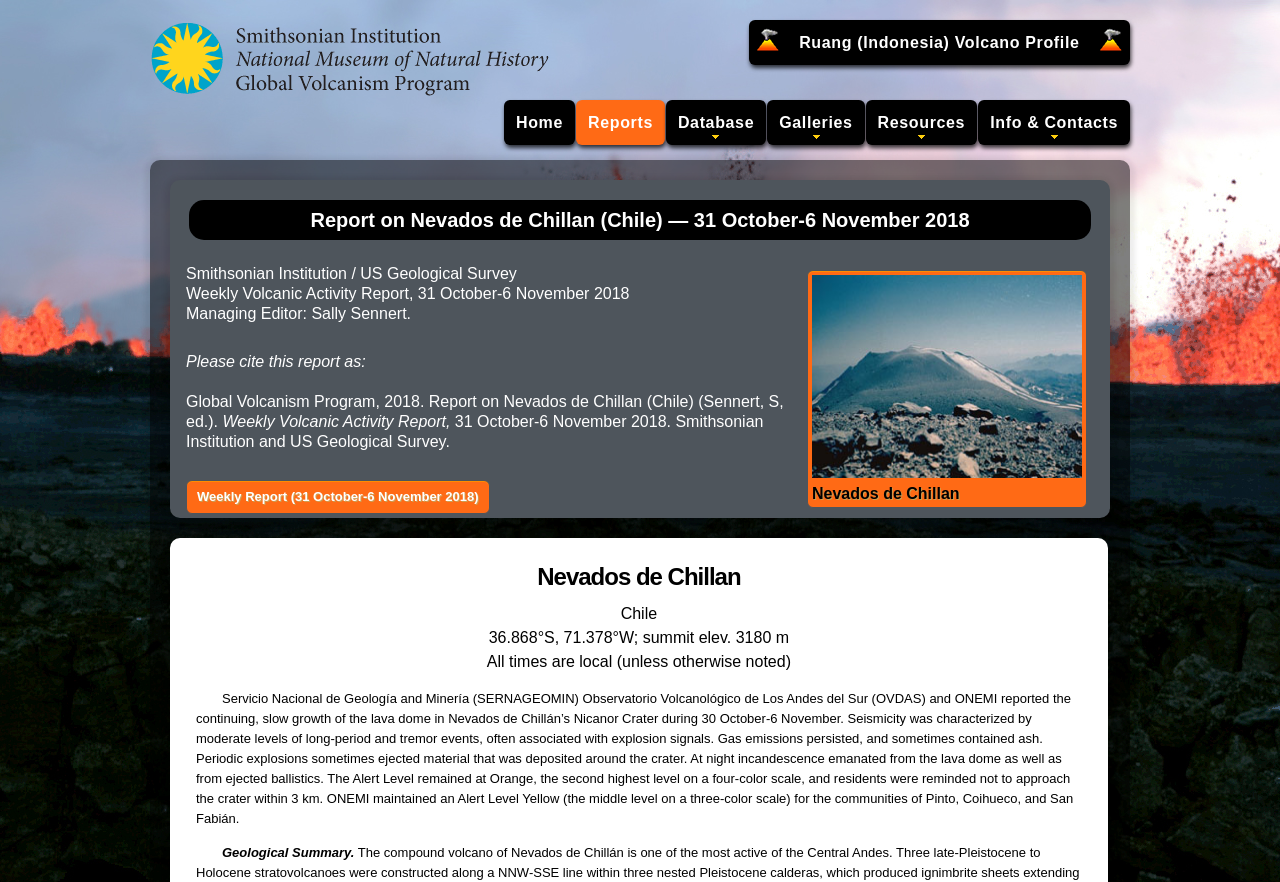Provide the bounding box coordinates of the UI element this sentence describes: "All Saints’ School Site".

None